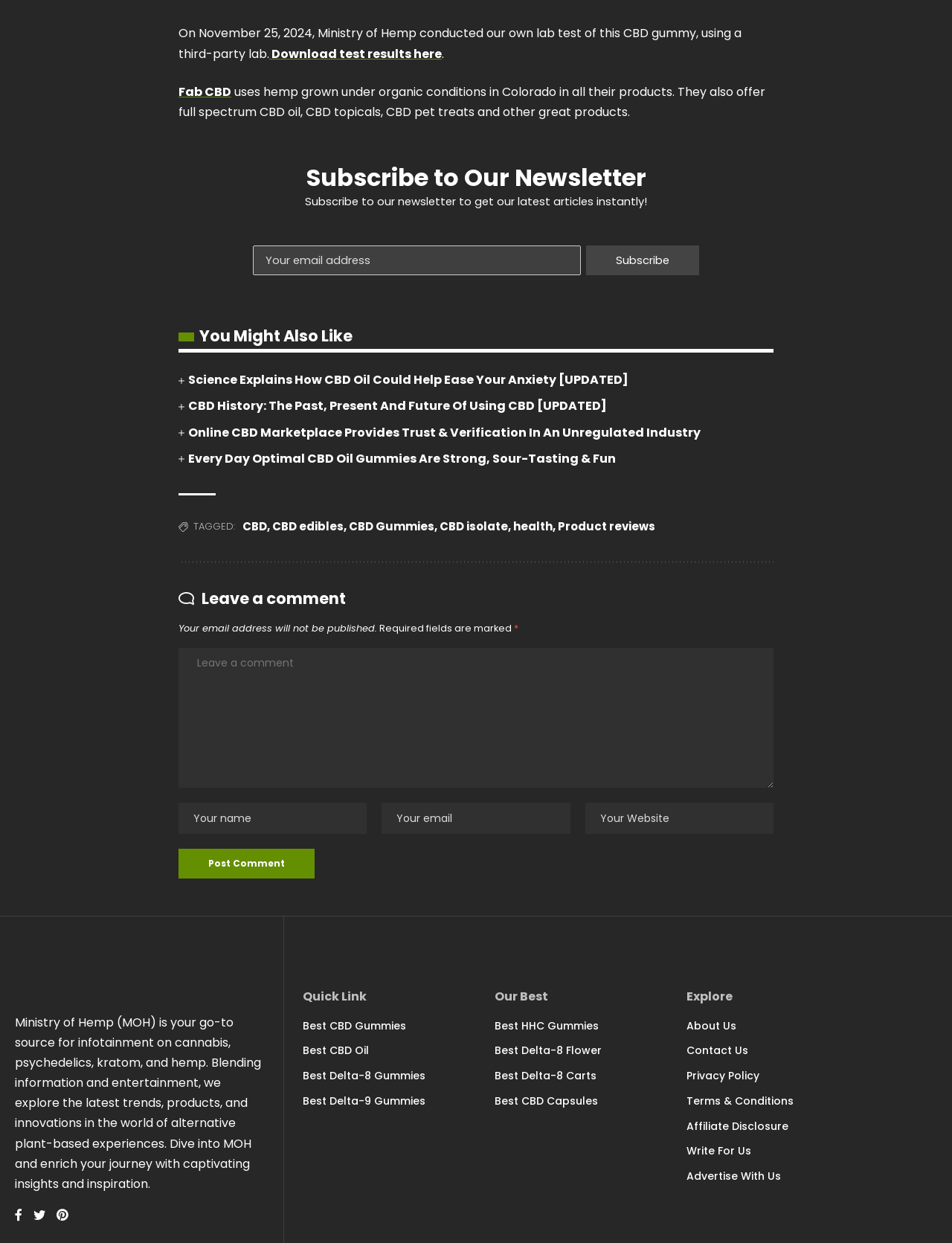What is the topic of the article 'Science Explains How CBD Oil Could Help Ease Your Anxiety'?
Respond to the question with a single word or phrase according to the image.

CBD oil and anxiety